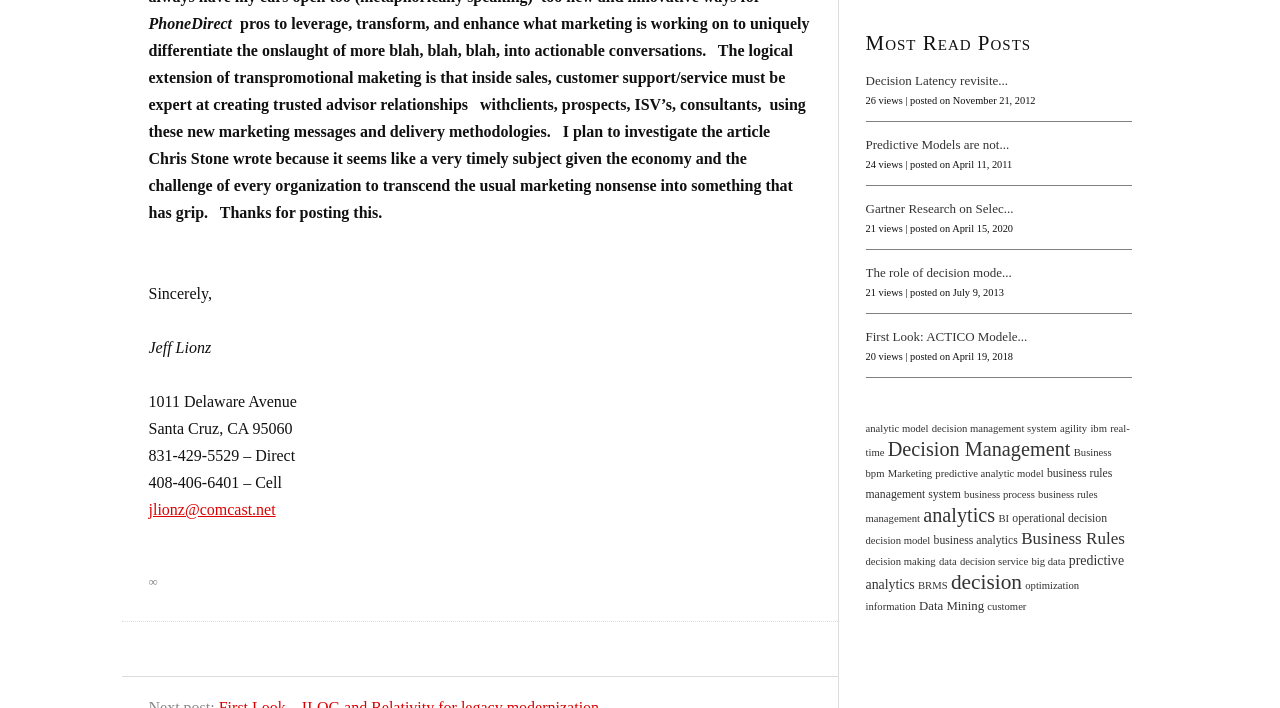Please identify the bounding box coordinates of the element that needs to be clicked to perform the following instruction: "Click on the link to read the article 'Decision Latency revisite…'".

[0.676, 0.102, 0.788, 0.124]